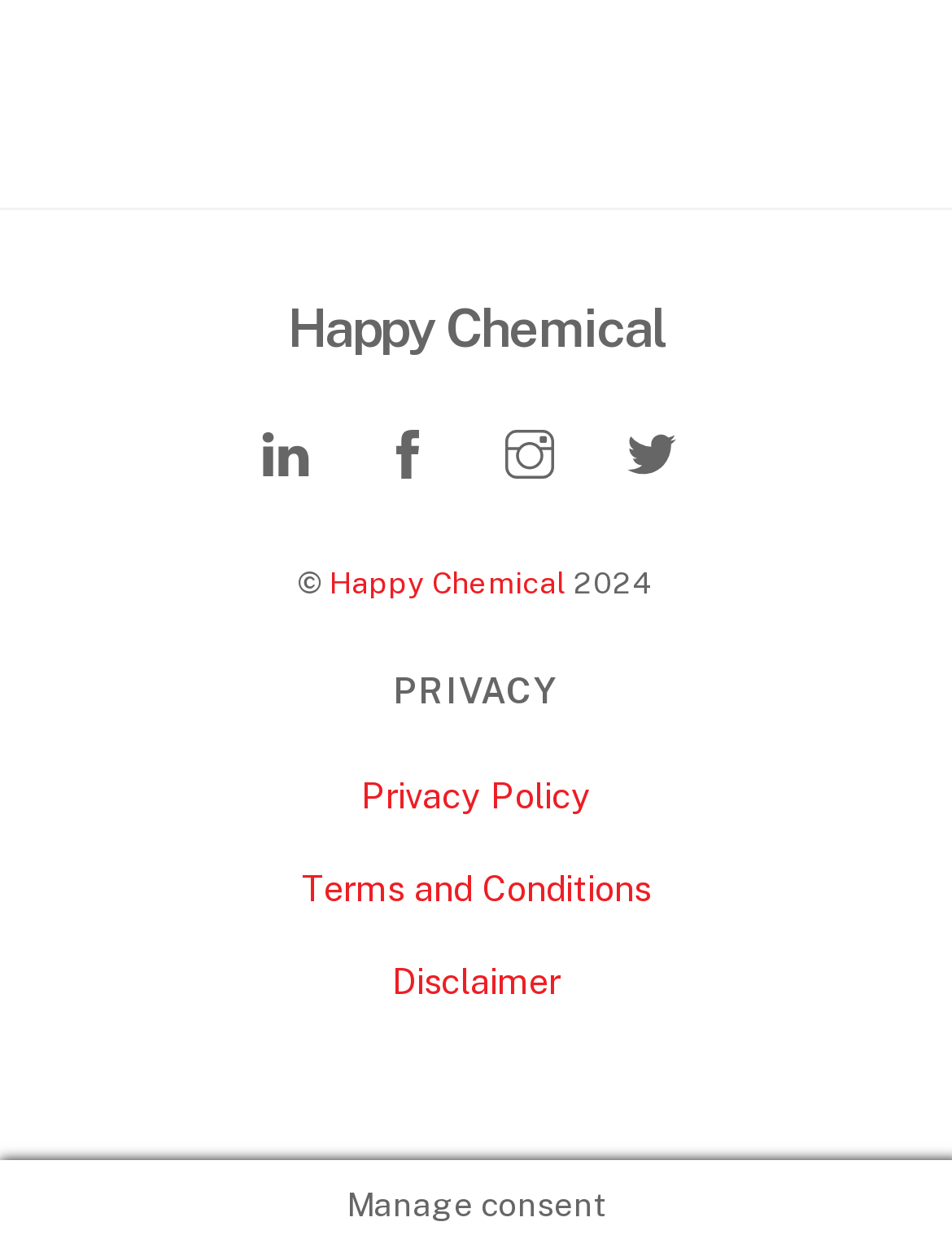Identify the bounding box coordinates of the region that should be clicked to execute the following instruction: "view Privacy Policy".

[0.379, 0.621, 0.621, 0.654]